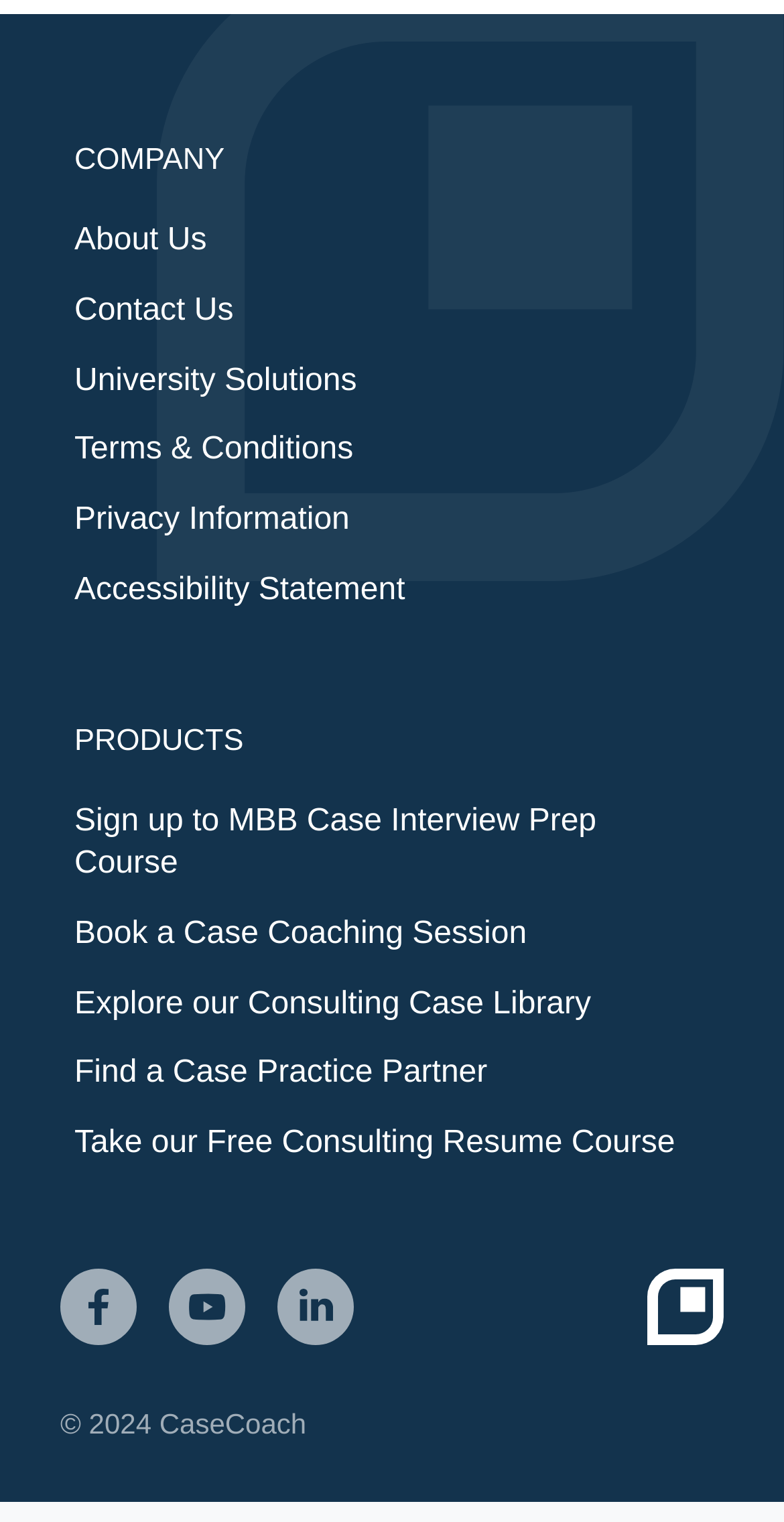Please identify the coordinates of the bounding box for the clickable region that will accomplish this instruction: "Sign up to MBB Case Interview Prep Course".

[0.077, 0.524, 0.897, 0.586]